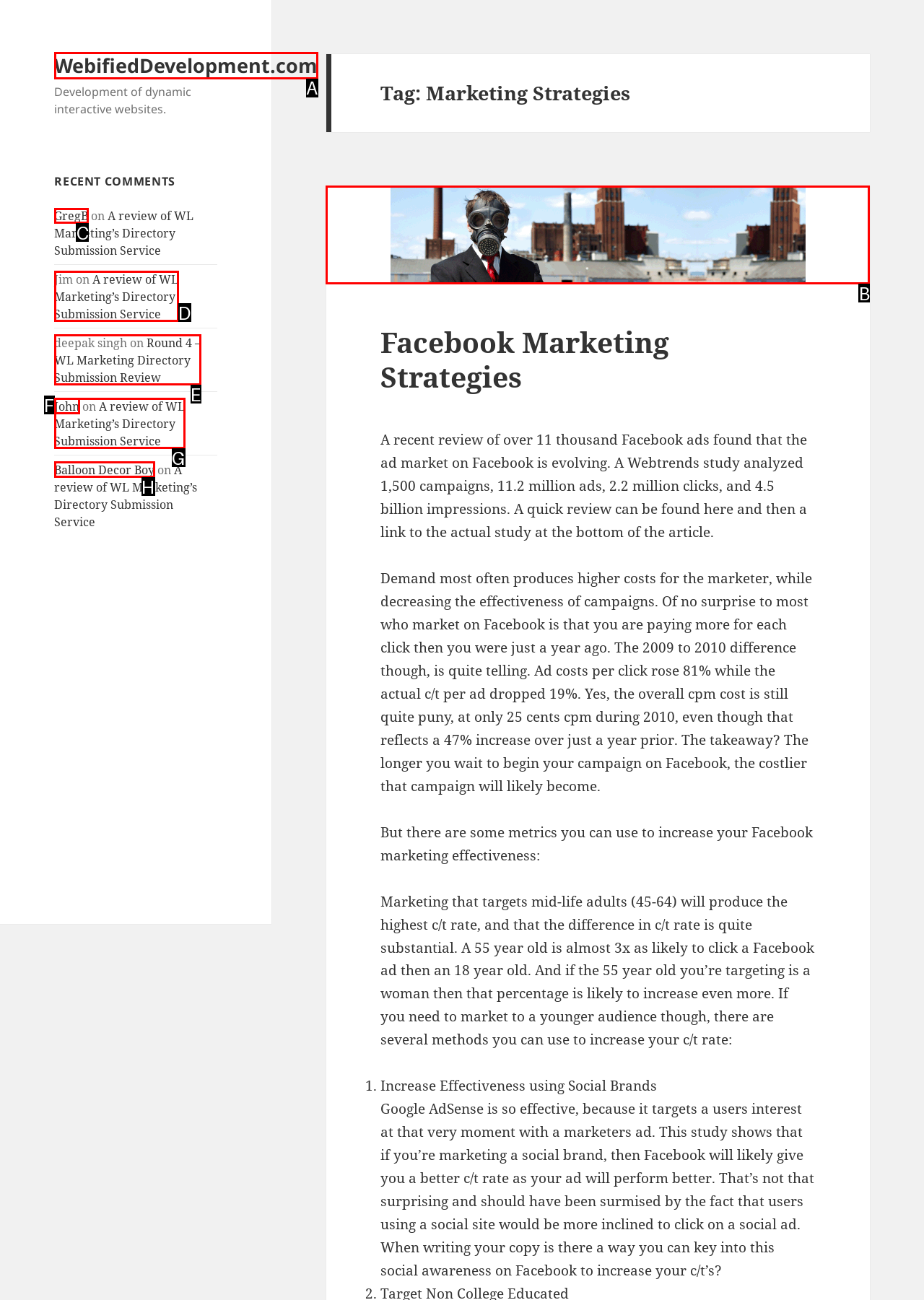Identify the correct UI element to click to follow this instruction: Check the review of WL Marketing’s Directory Submission Service by GregB
Respond with the letter of the appropriate choice from the displayed options.

C